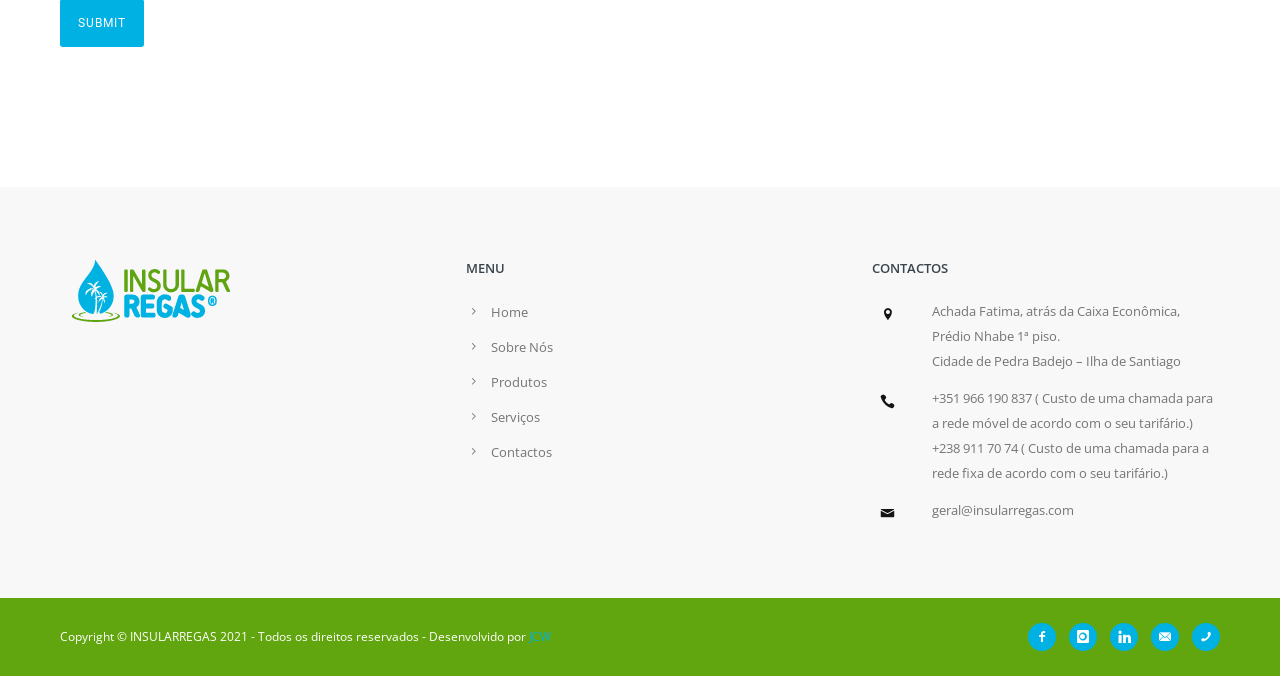Determine the bounding box coordinates for the area you should click to complete the following instruction: "Send an email to geral@insularregas.com".

[0.728, 0.741, 0.839, 0.768]